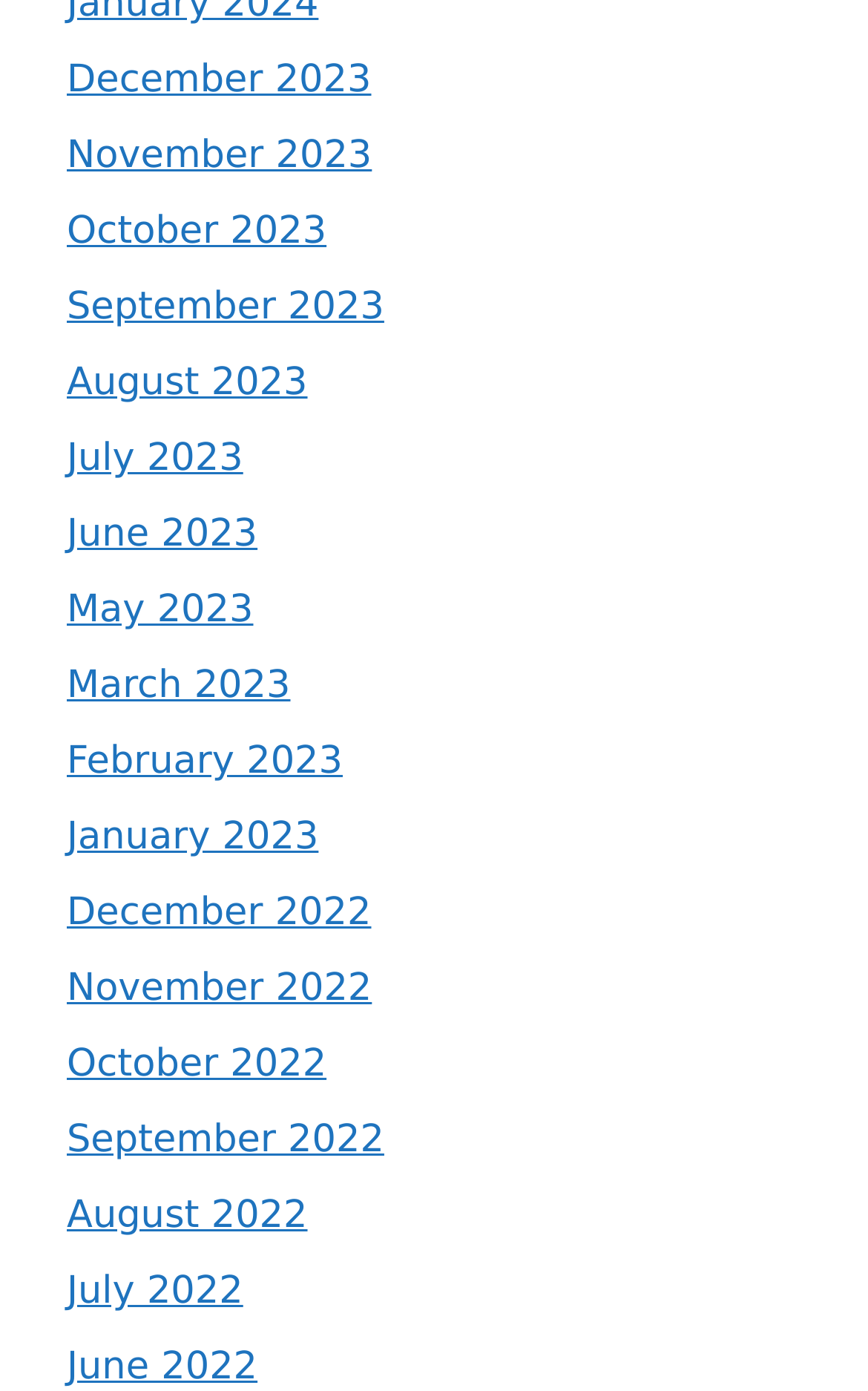Locate the bounding box coordinates of the item that should be clicked to fulfill the instruction: "View January 2023".

[0.077, 0.586, 0.367, 0.618]